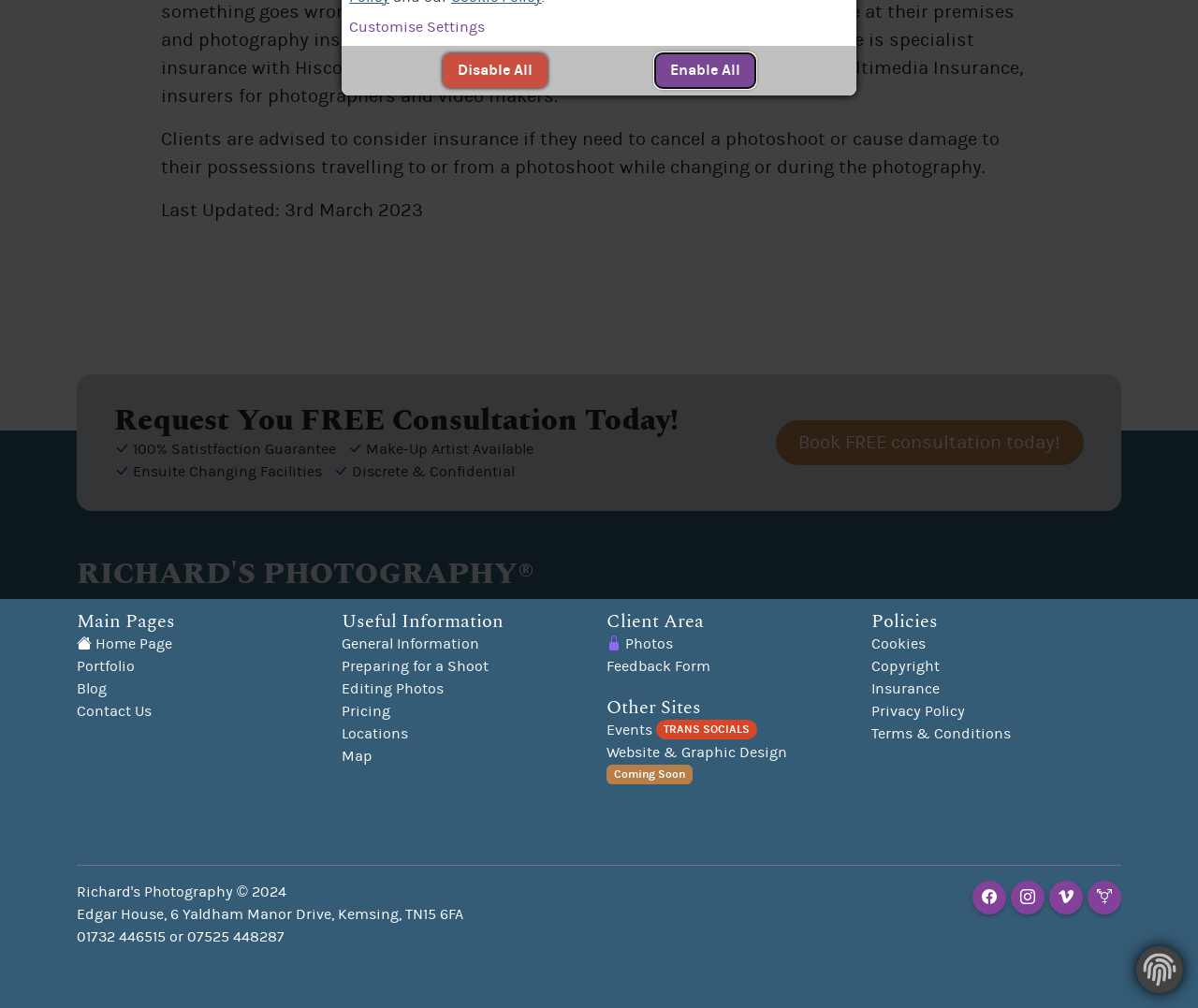Based on the description "Feedback Form", find the bounding box of the specified UI element.

[0.506, 0.653, 0.593, 0.67]